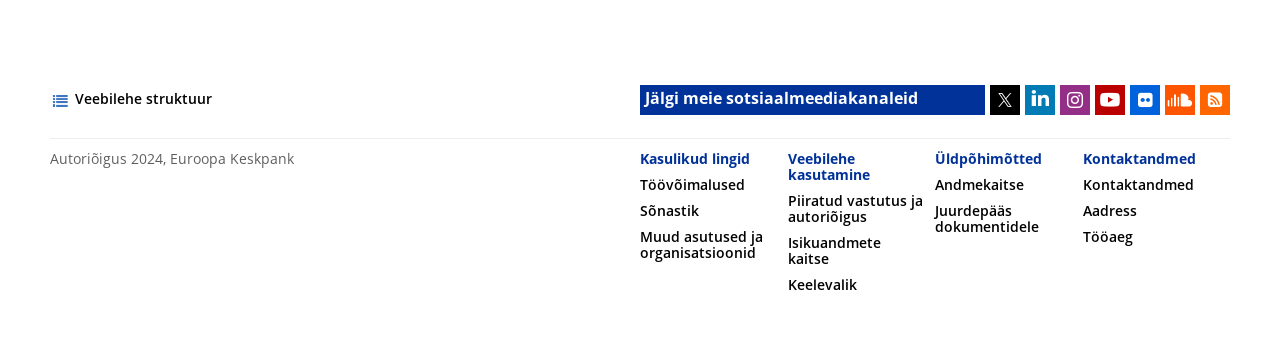What is the topic of the 'Üldpõhimõtted' section?
Can you offer a detailed and complete answer to this question?

I translated the Estonian text 'Üldpõhimõtted' to English, which means 'General principles'. This section likely outlines the general principles or guidelines of the institution.